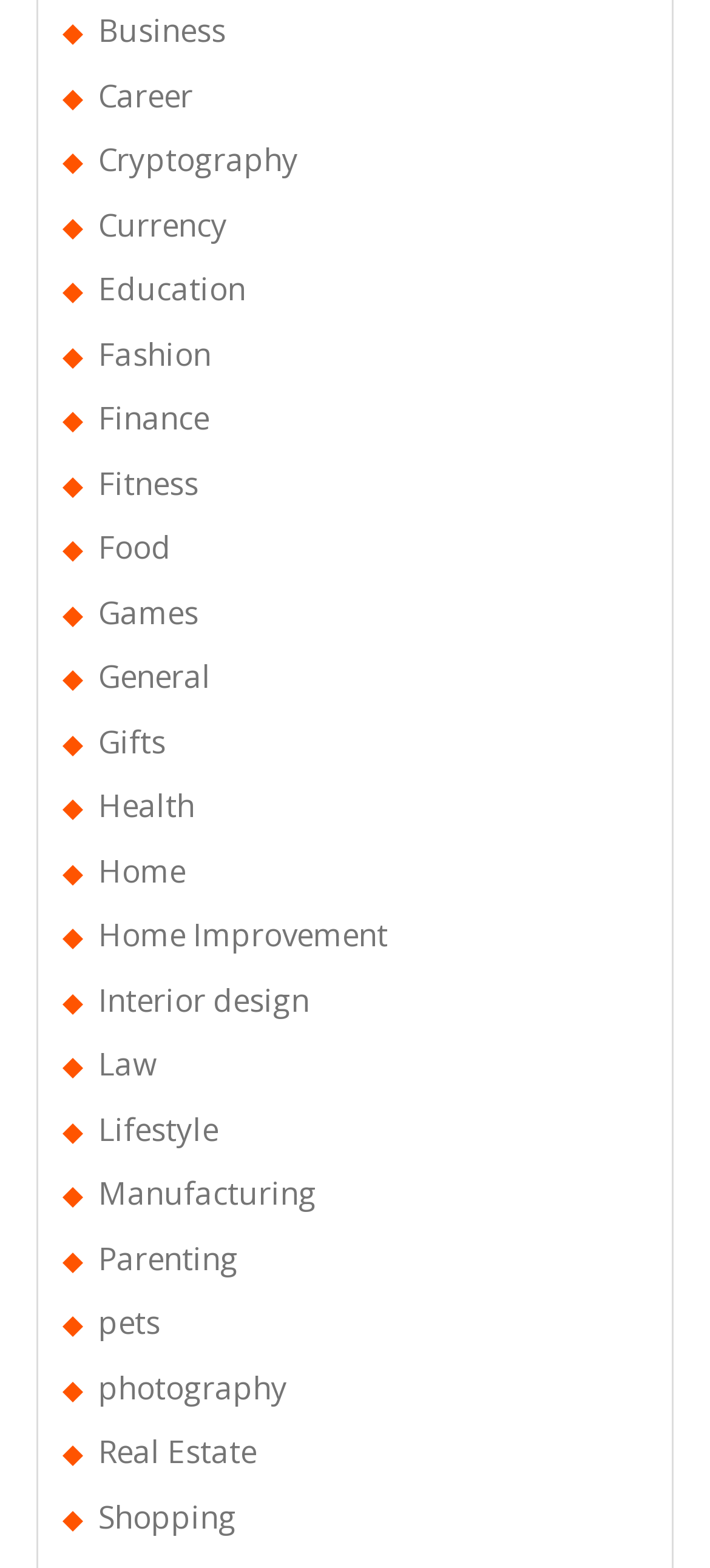Please give the bounding box coordinates of the area that should be clicked to fulfill the following instruction: "Explore Career". The coordinates should be in the format of four float numbers from 0 to 1, i.e., [left, top, right, bottom].

[0.138, 0.047, 0.272, 0.074]